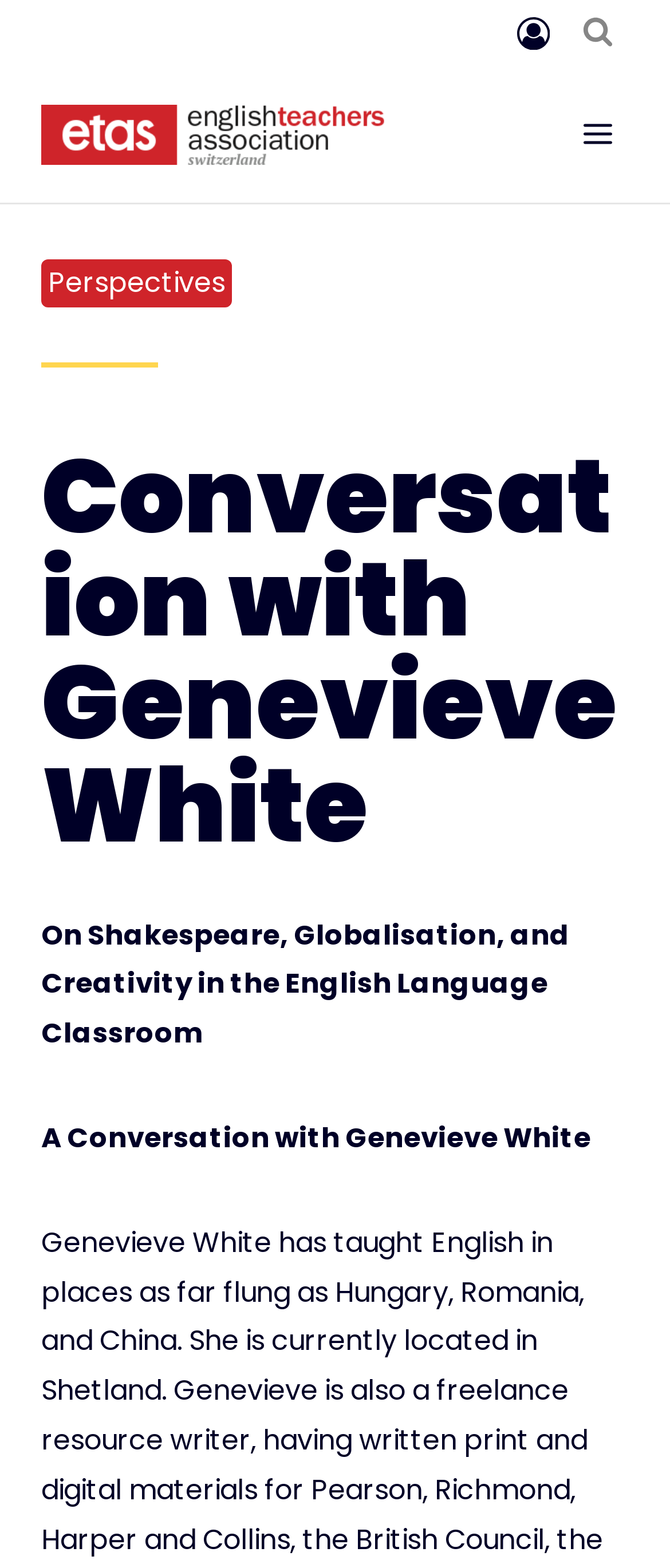What is the topic of the conversation on this webpage?
Provide a detailed answer to the question, using the image to inform your response.

I found the answer by reading the static text element that describes the topic of the conversation, which is 'On Shakespeare, Globalisation, and Creativity in the English Language Classroom'.